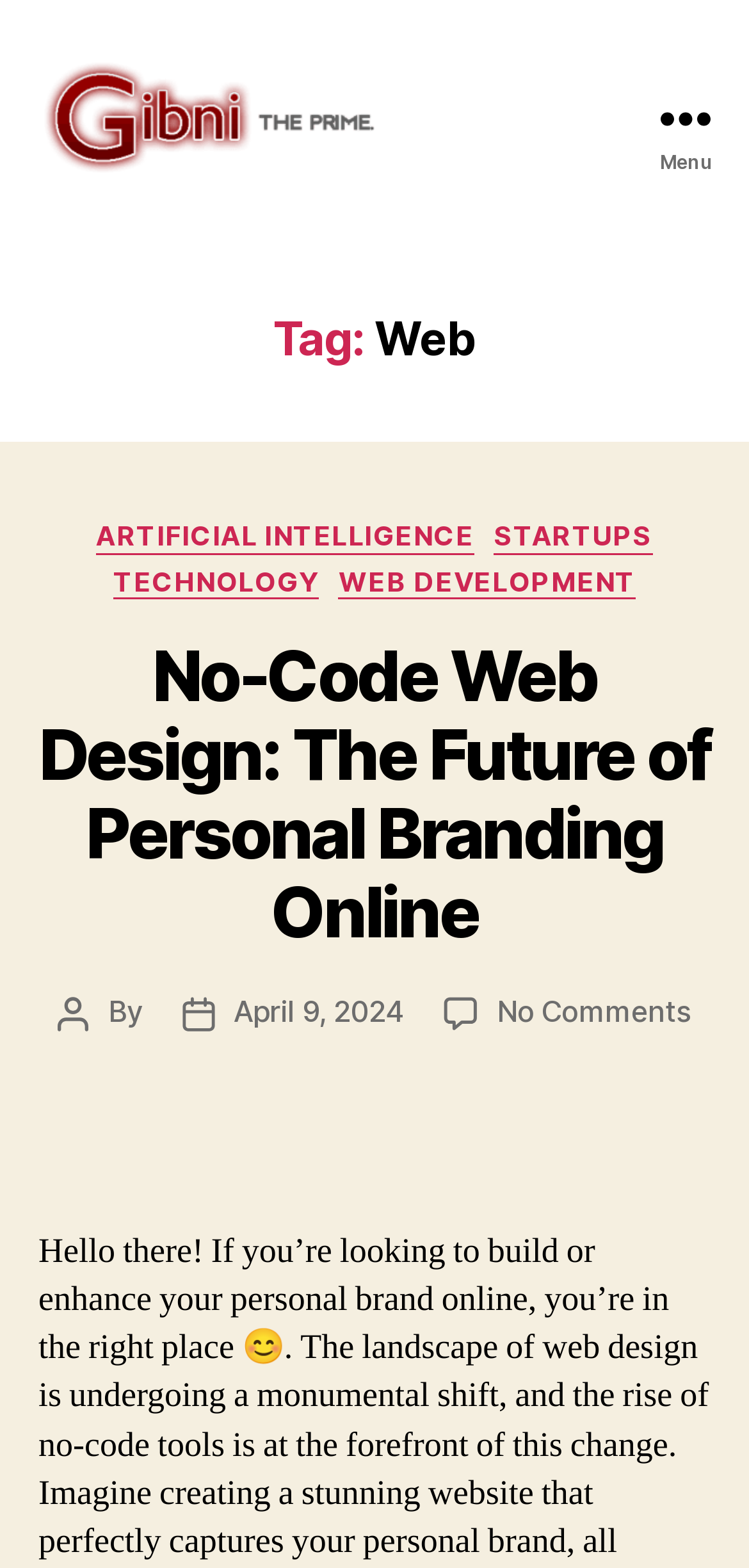Locate the coordinates of the bounding box for the clickable region that fulfills this instruction: "Read more about ARTIFICIAL INTELLIGENCE".

[0.128, 0.331, 0.633, 0.354]